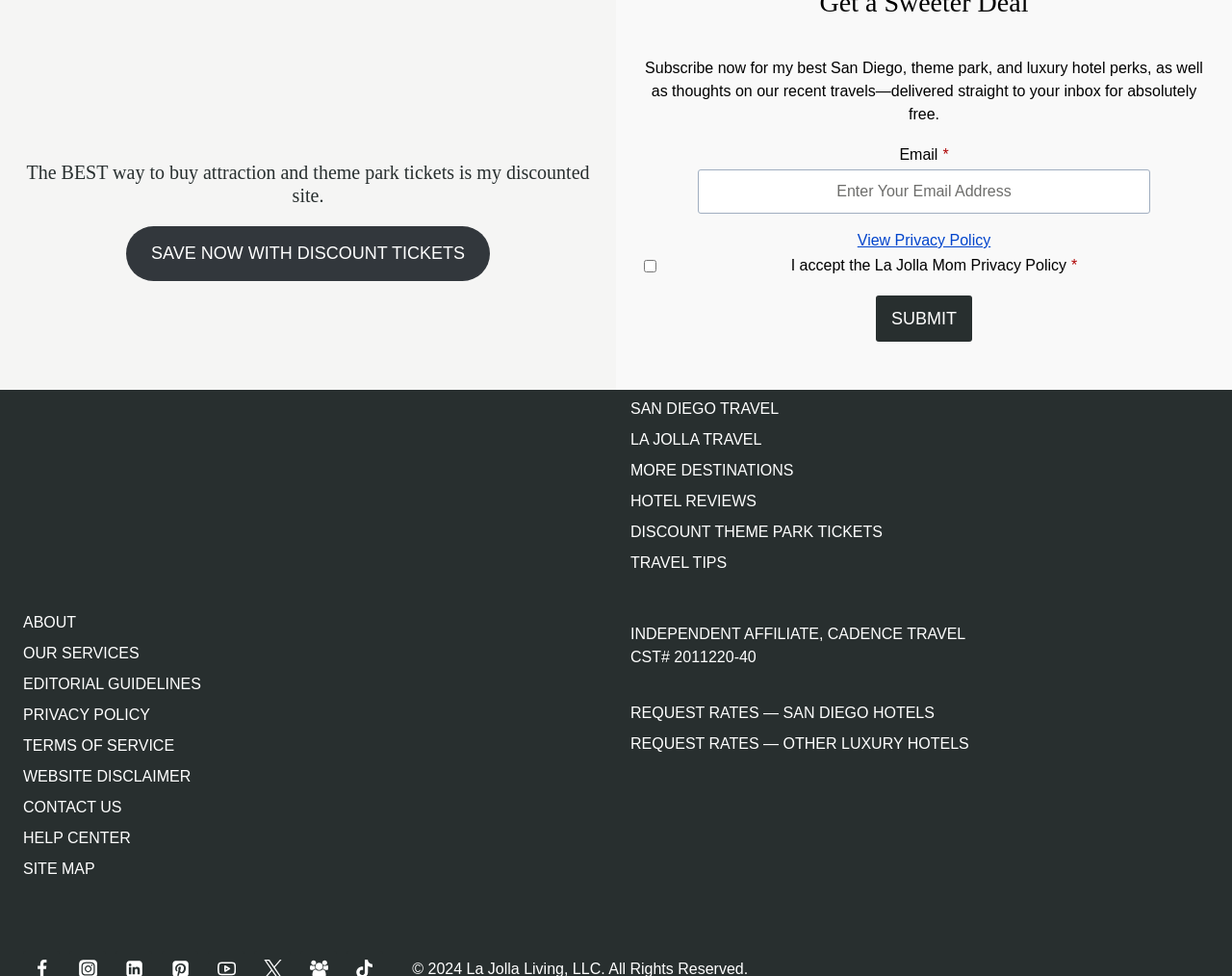Find the bounding box coordinates of the clickable element required to execute the following instruction: "Subscribe to the newsletter". Provide the coordinates as four float numbers between 0 and 1, i.e., [left, top, right, bottom].

[0.73, 0.15, 0.761, 0.167]